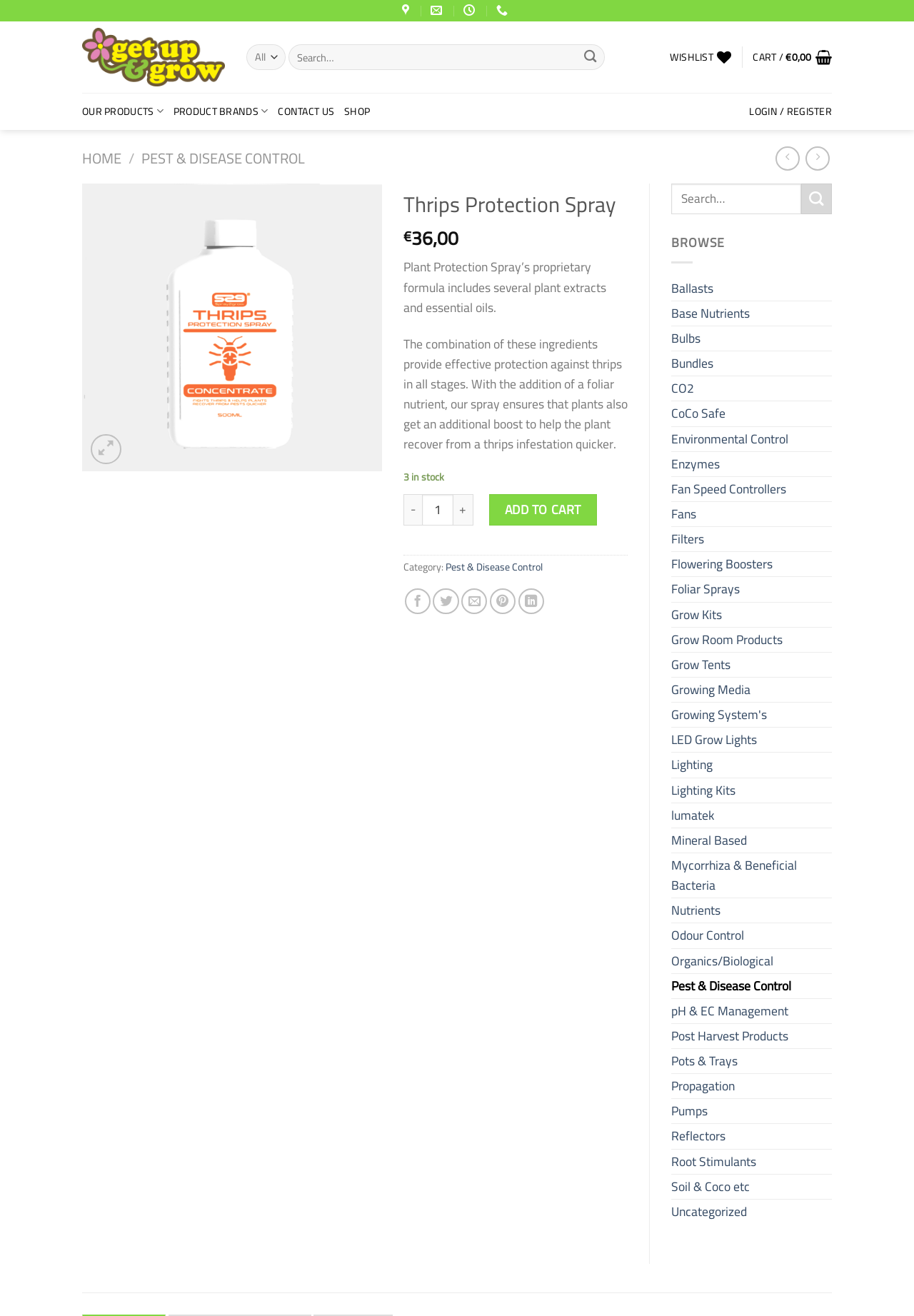How many items are in stock?
Answer the question using a single word or phrase, according to the image.

3